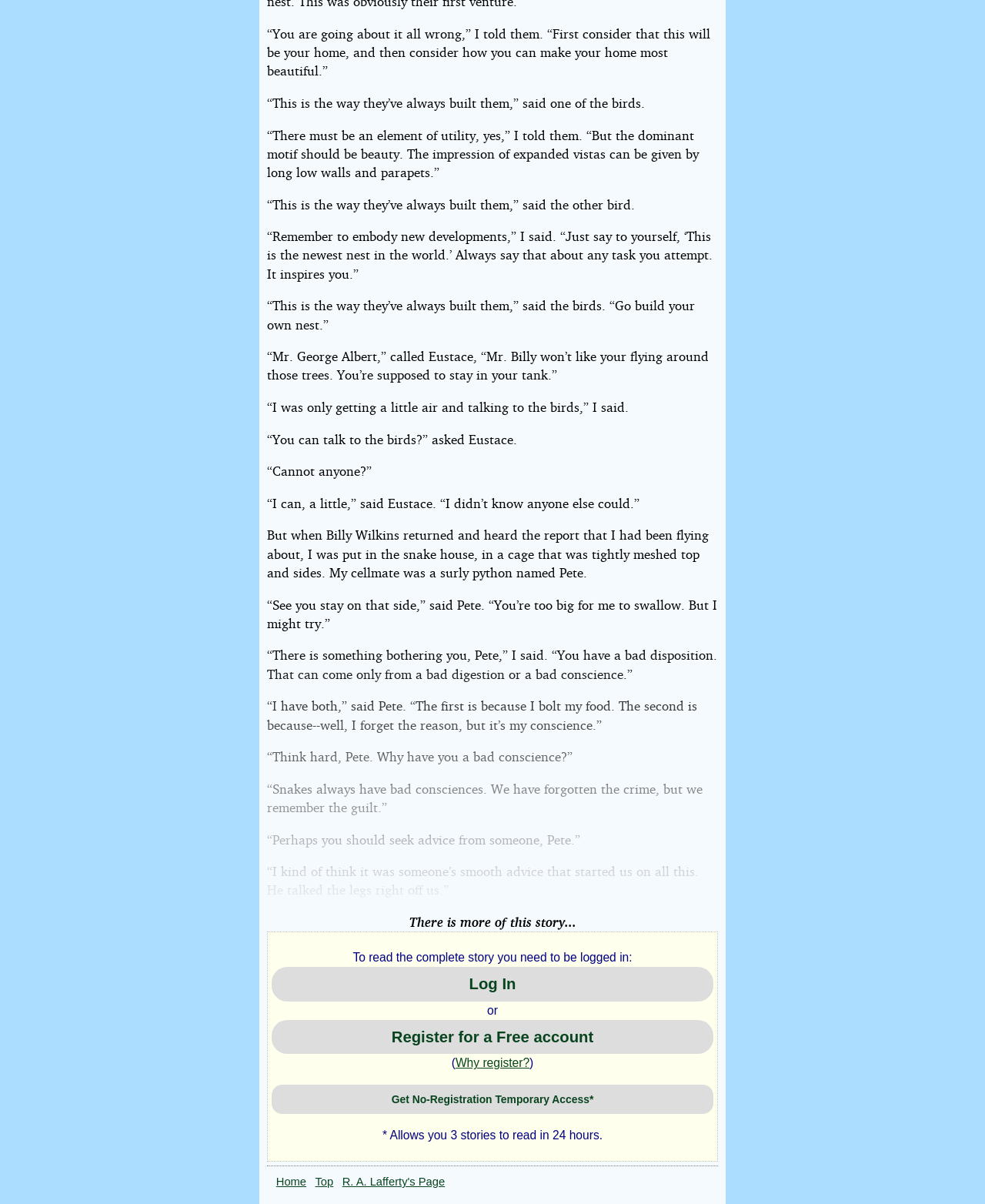Respond with a single word or phrase to the following question:
What is the purpose of the link 'Log In'?

To access the complete story